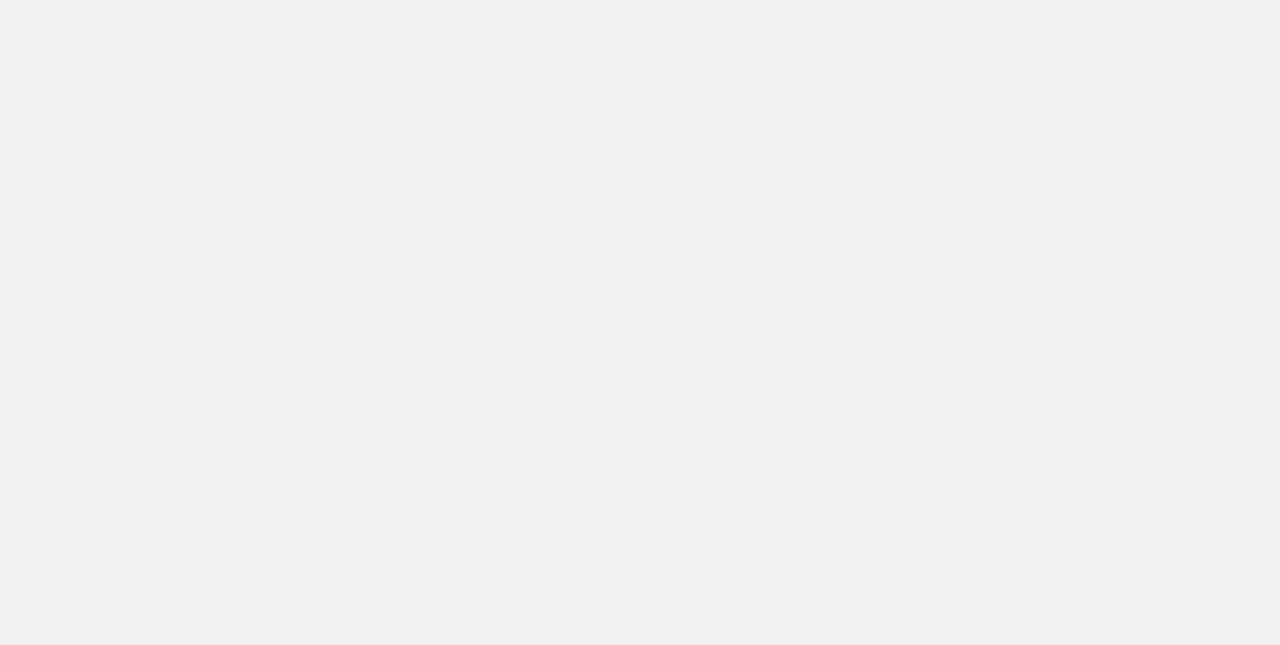Specify the bounding box coordinates for the region that must be clicked to perform the given instruction: "Click on the link 'arboretums'".

[0.705, 0.529, 0.777, 0.565]